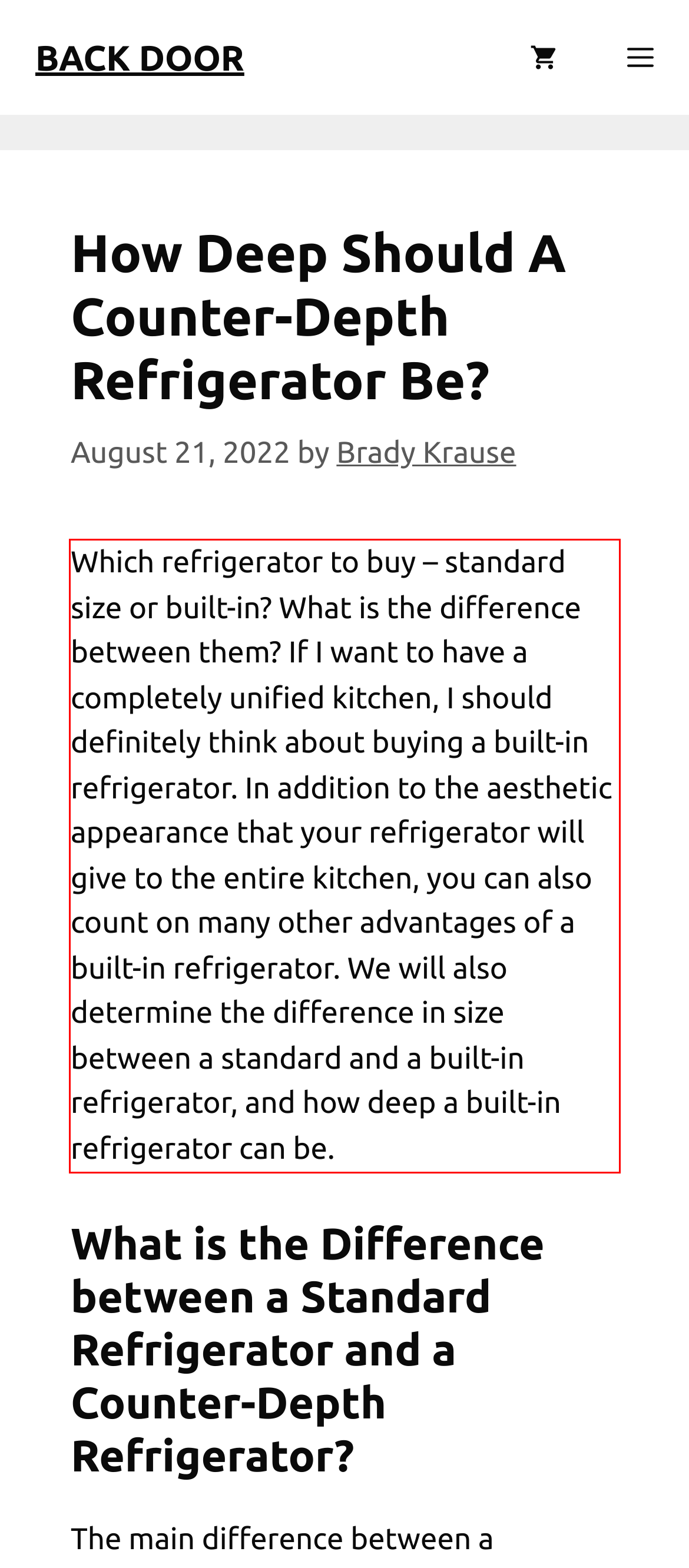Analyze the red bounding box in the provided webpage screenshot and generate the text content contained within.

Which refrigerator to buy – standard size or built-in? What is the difference between them? If I want to have a completely unified kitchen, I should definitely think about buying a built-in refrigerator. In addition to the aesthetic appearance that your refrigerator will give to the entire kitchen, you can also count on many other advantages of a built-in refrigerator. We will also determine the difference in size between a standard and a built-in refrigerator, and how deep a built-in refrigerator can be.